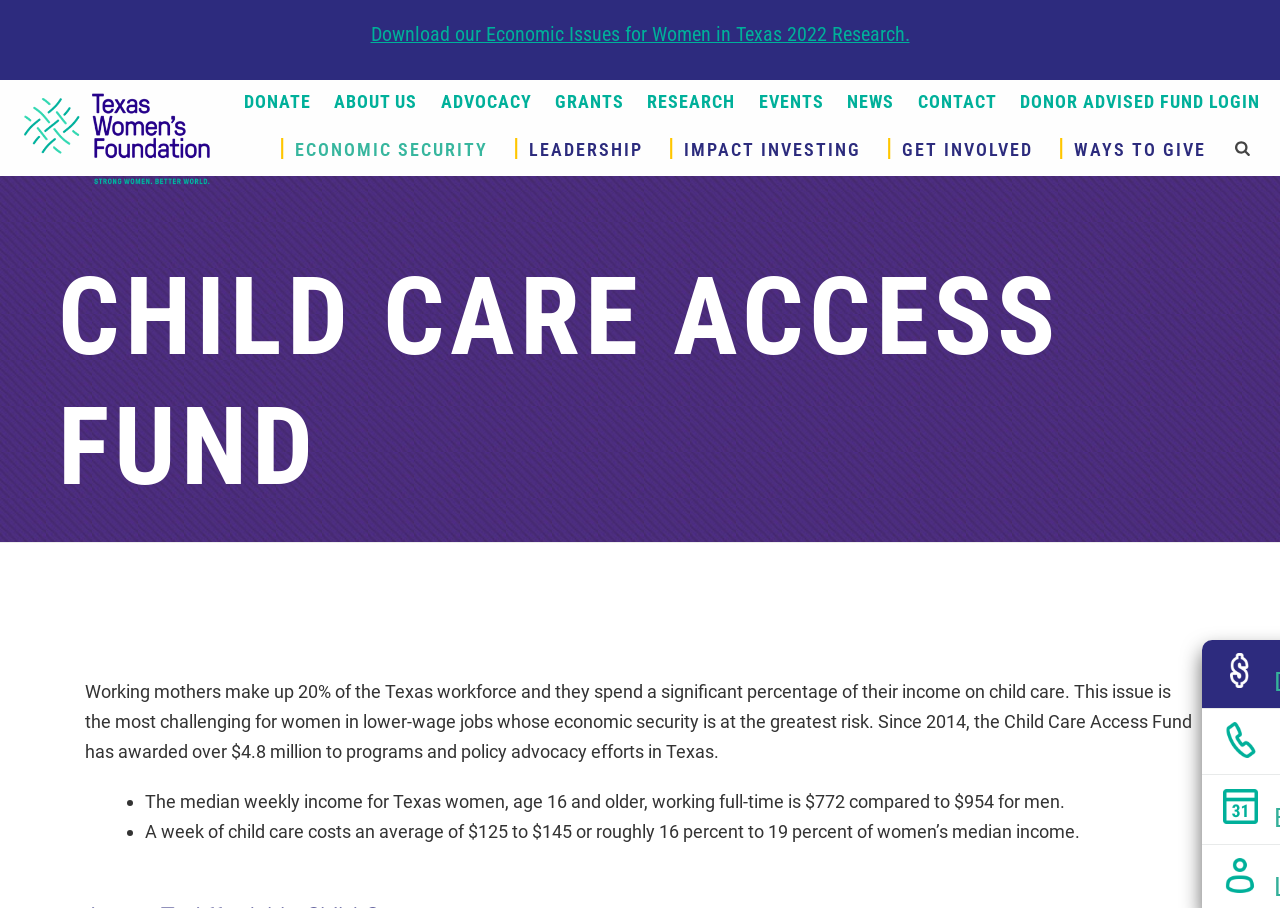What is the average cost of a week of child care in Texas?
Identify the answer in the screenshot and reply with a single word or phrase.

$125 to $145